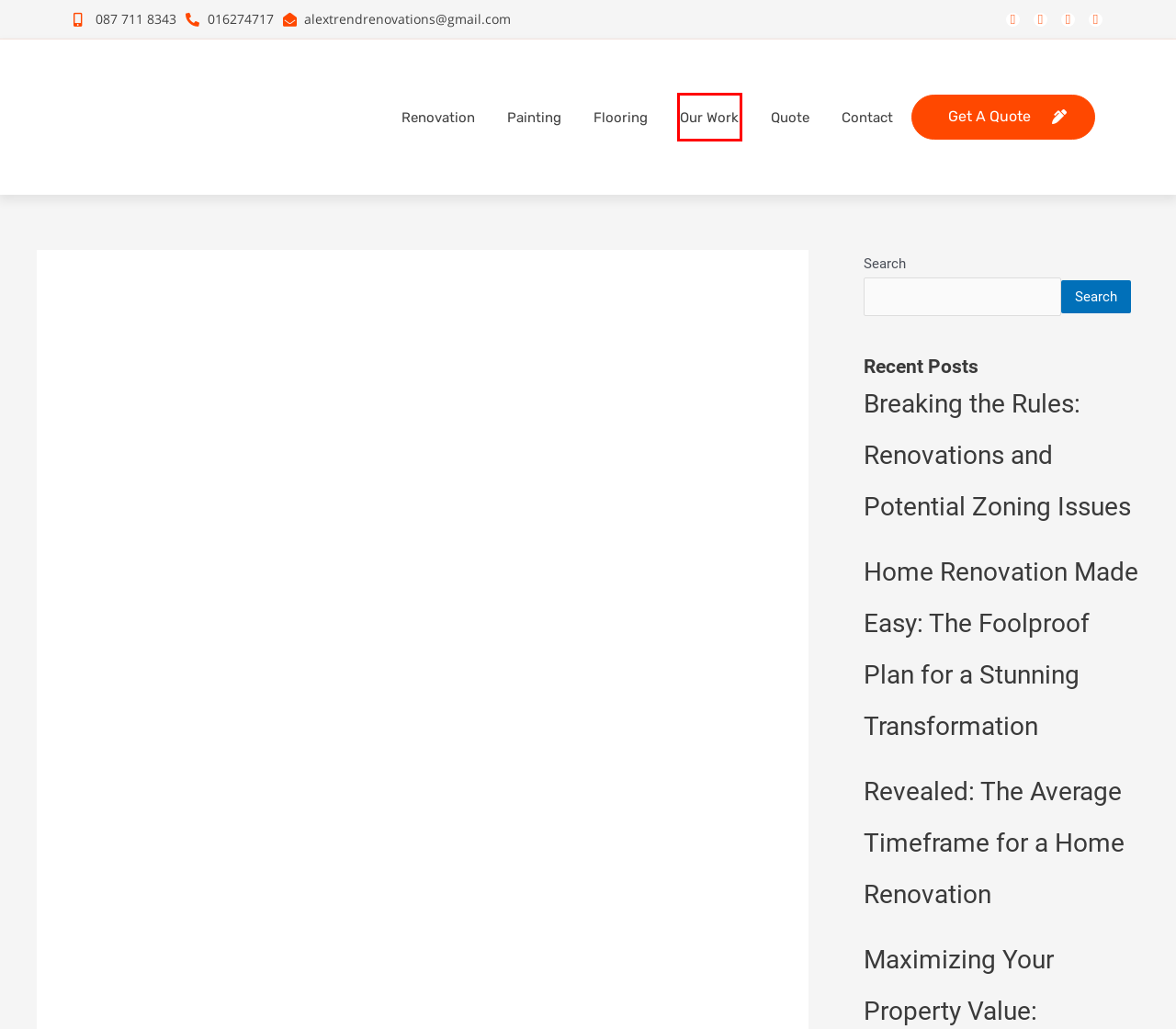Using the screenshot of a webpage with a red bounding box, pick the webpage description that most accurately represents the new webpage after the element inside the red box is clicked. Here are the candidates:
A. Free Quote Atrenovations
B. Atrenovations Works
C. Expert Wallpaper Hanging in Dublin | Quality Wallpapering service
D. Dollars and Dreams: Calculating the Cost of a Complete Home Renovation - atrenovations.ie
E. Revealed: The Average Timeframe for a Home Renovation - atrenovations.ie
F. Contact Atrenovations
G. Bathroom Tiling Dublin - Professional Bathroom Tile Fitting Service
H. Commercial Painting Dublin - Professional painters & decorators in Dublin

B